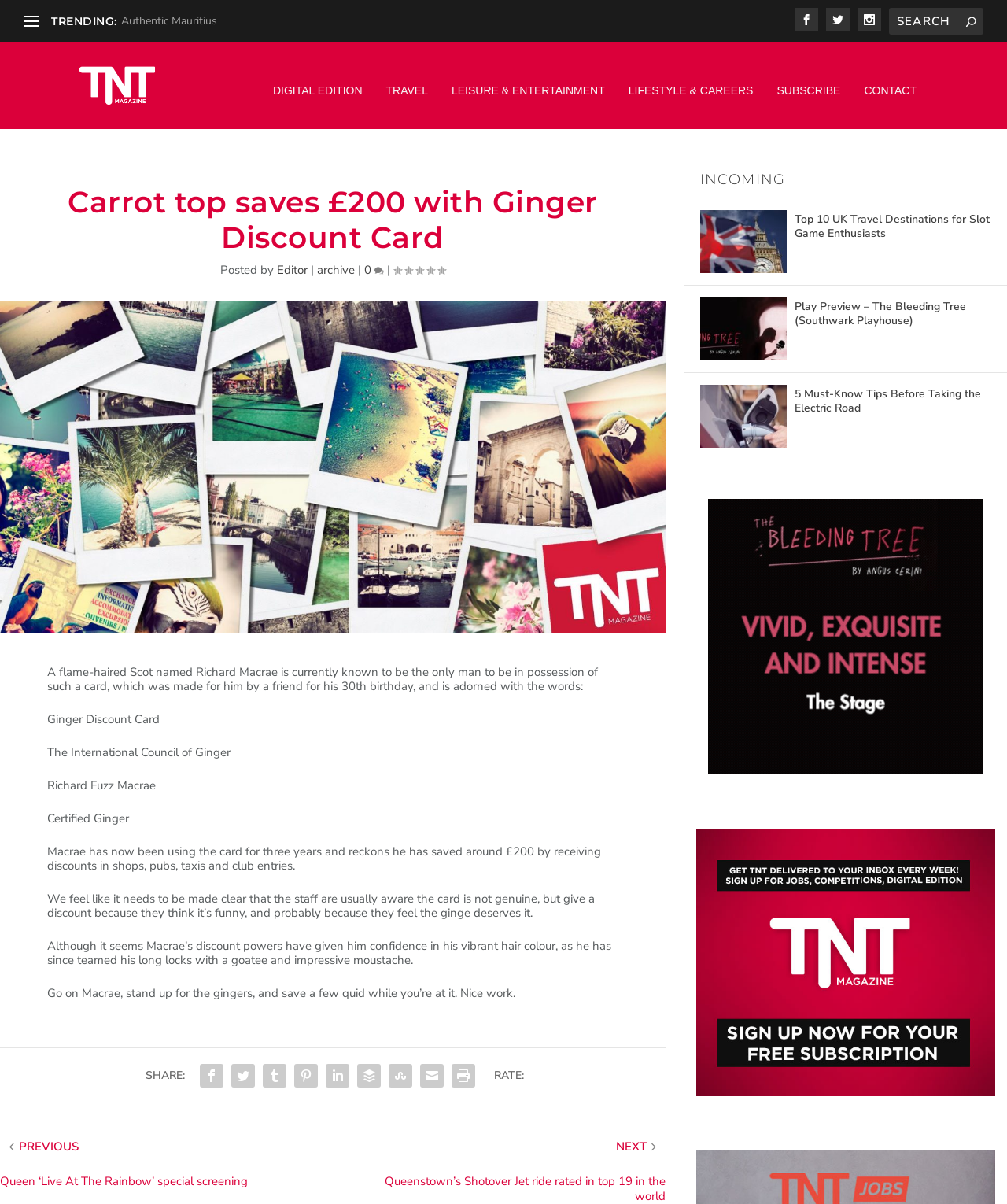Given the element description: "name="s" placeholder="Search" title="Search for:"", predict the bounding box coordinates of the UI element it refers to, using four float numbers between 0 and 1, i.e., [left, top, right, bottom].

[0.883, 0.007, 0.977, 0.029]